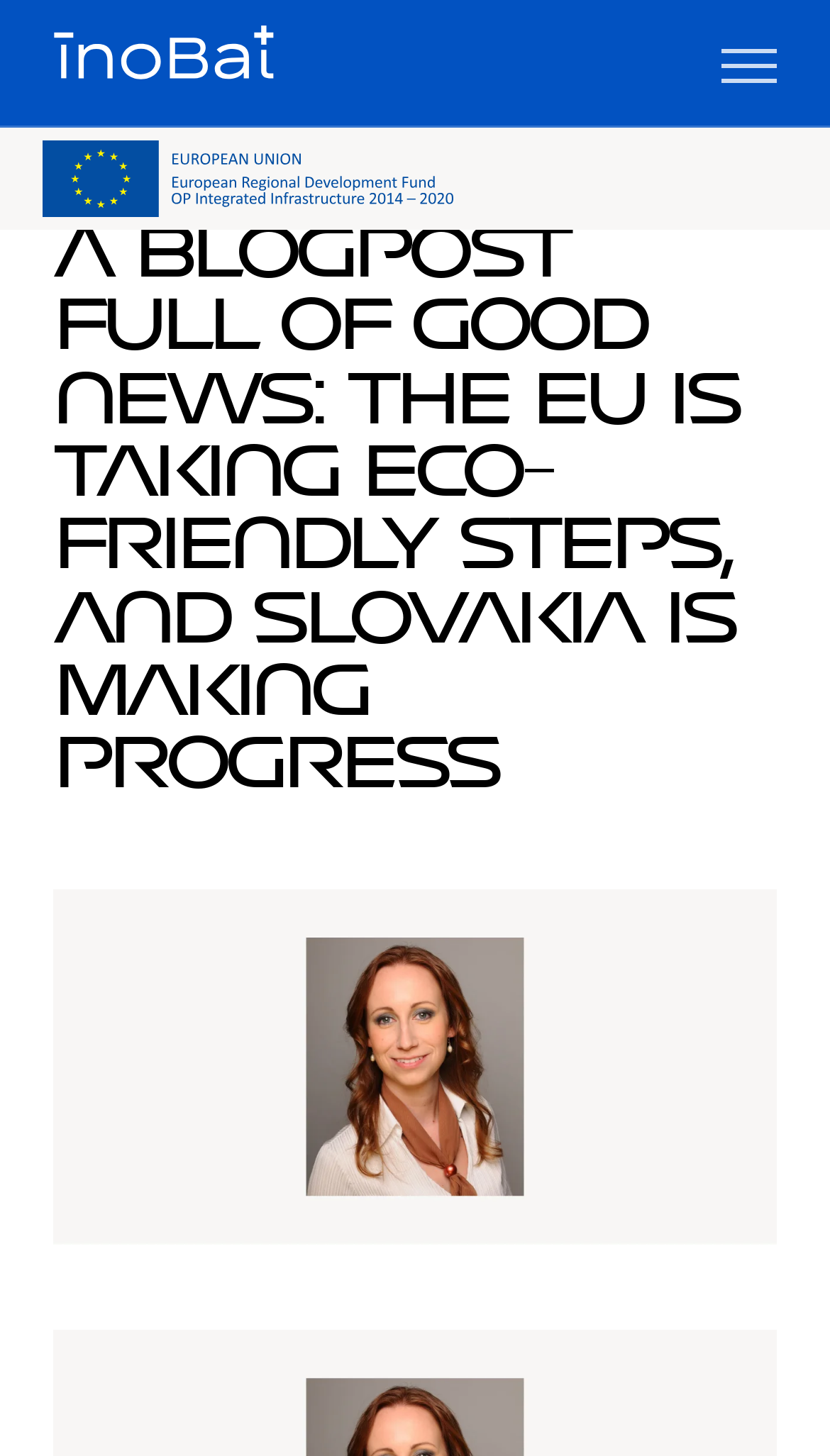Find the main header of the webpage and produce its text content.

A BLOGPOST FULL OF GOOD NEWS: THE EU IS TAKING ECO-FRIENDLY STEPS, AND SLOVAKIA IS MAKING PROGRESS